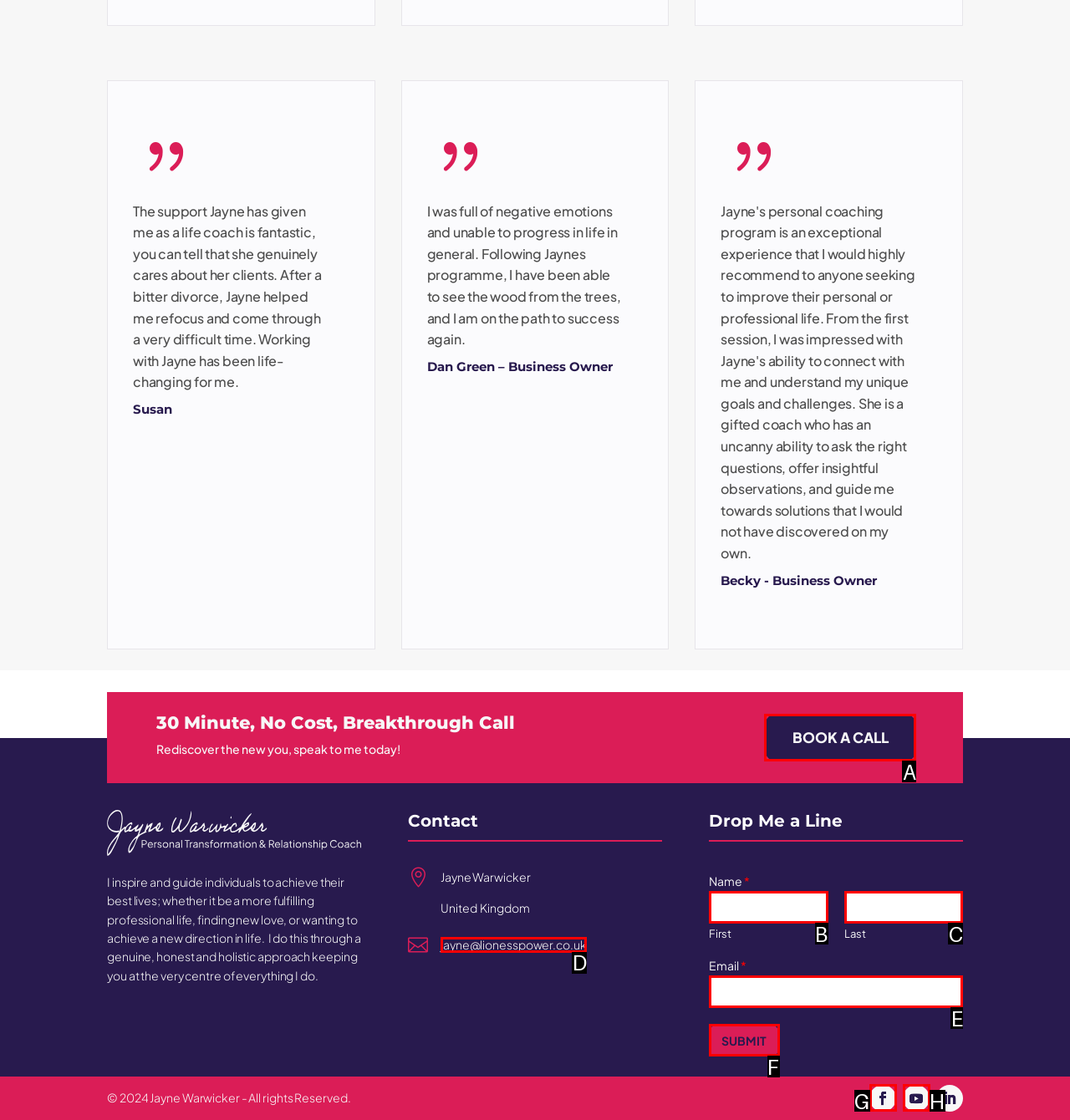Based on the provided element description: parent_node: First name="wpforms[fields][1][first]", identify the best matching HTML element. Respond with the corresponding letter from the options shown.

B